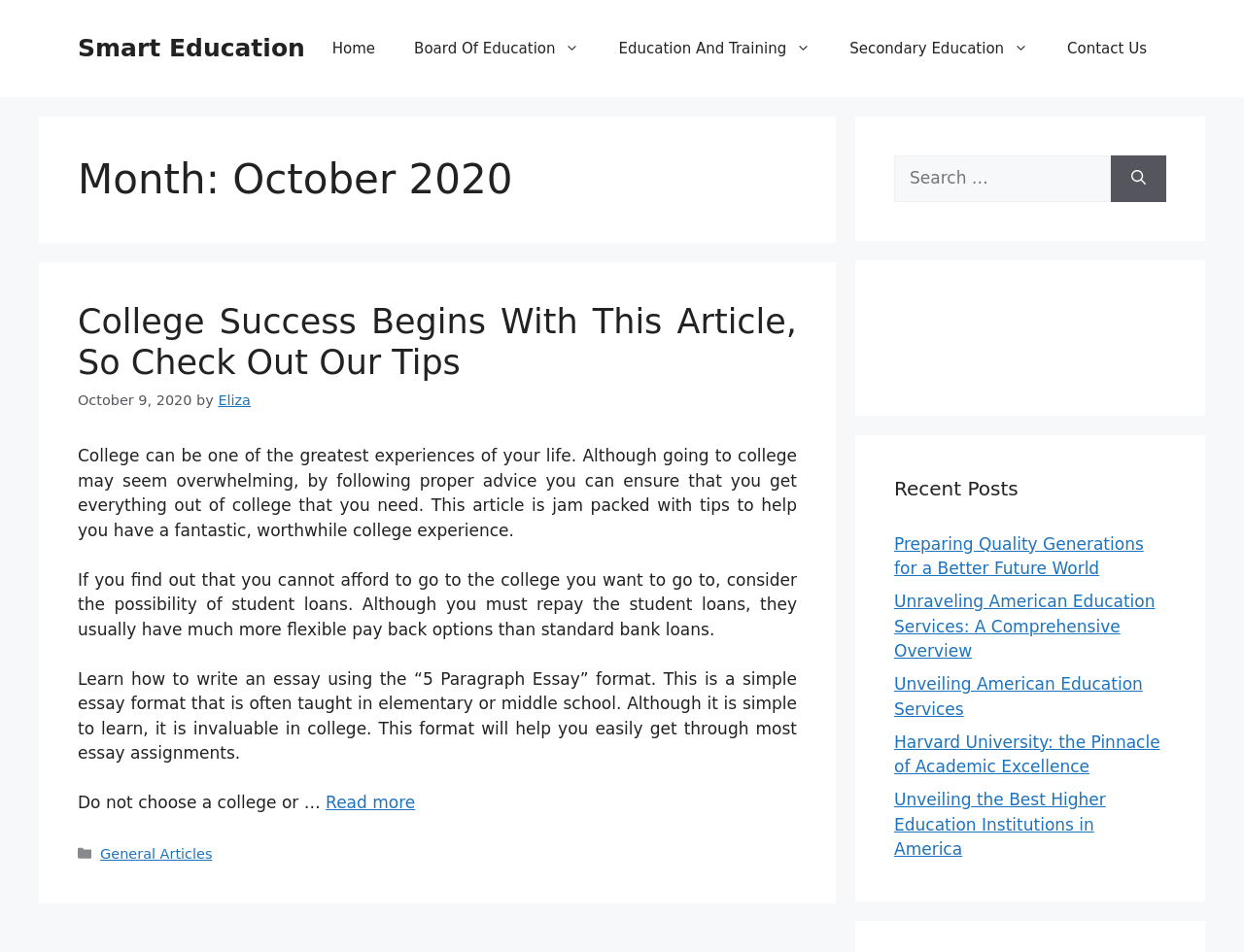Locate the bounding box coordinates of the segment that needs to be clicked to meet this instruction: "Read the article about college success".

[0.062, 0.318, 0.641, 0.401]